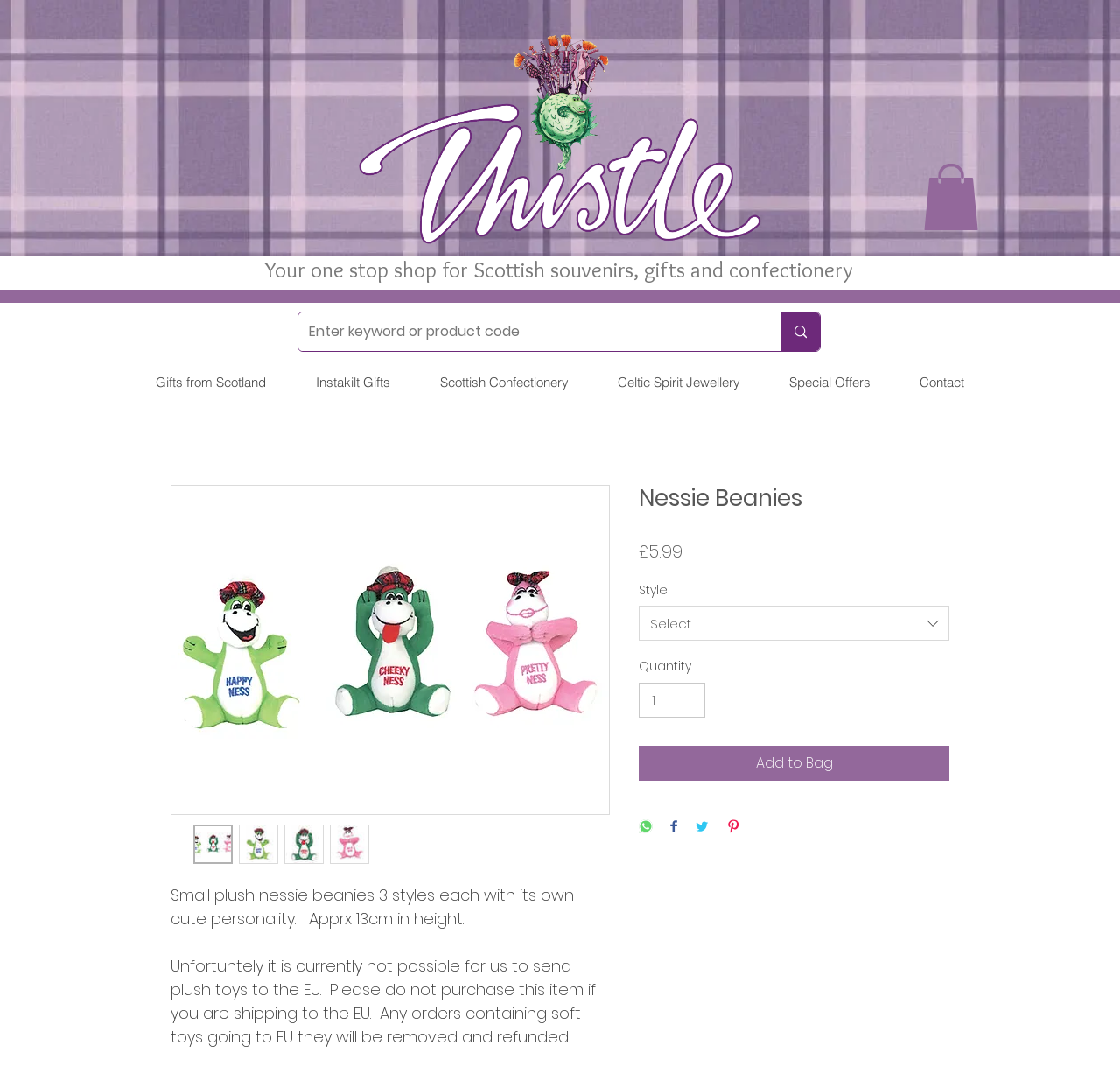Please find and report the bounding box coordinates of the element to click in order to perform the following action: "Enter a keyword or product code in the search box". The coordinates should be expressed as four float numbers between 0 and 1, in the format [left, top, right, bottom].

[0.276, 0.291, 0.664, 0.327]